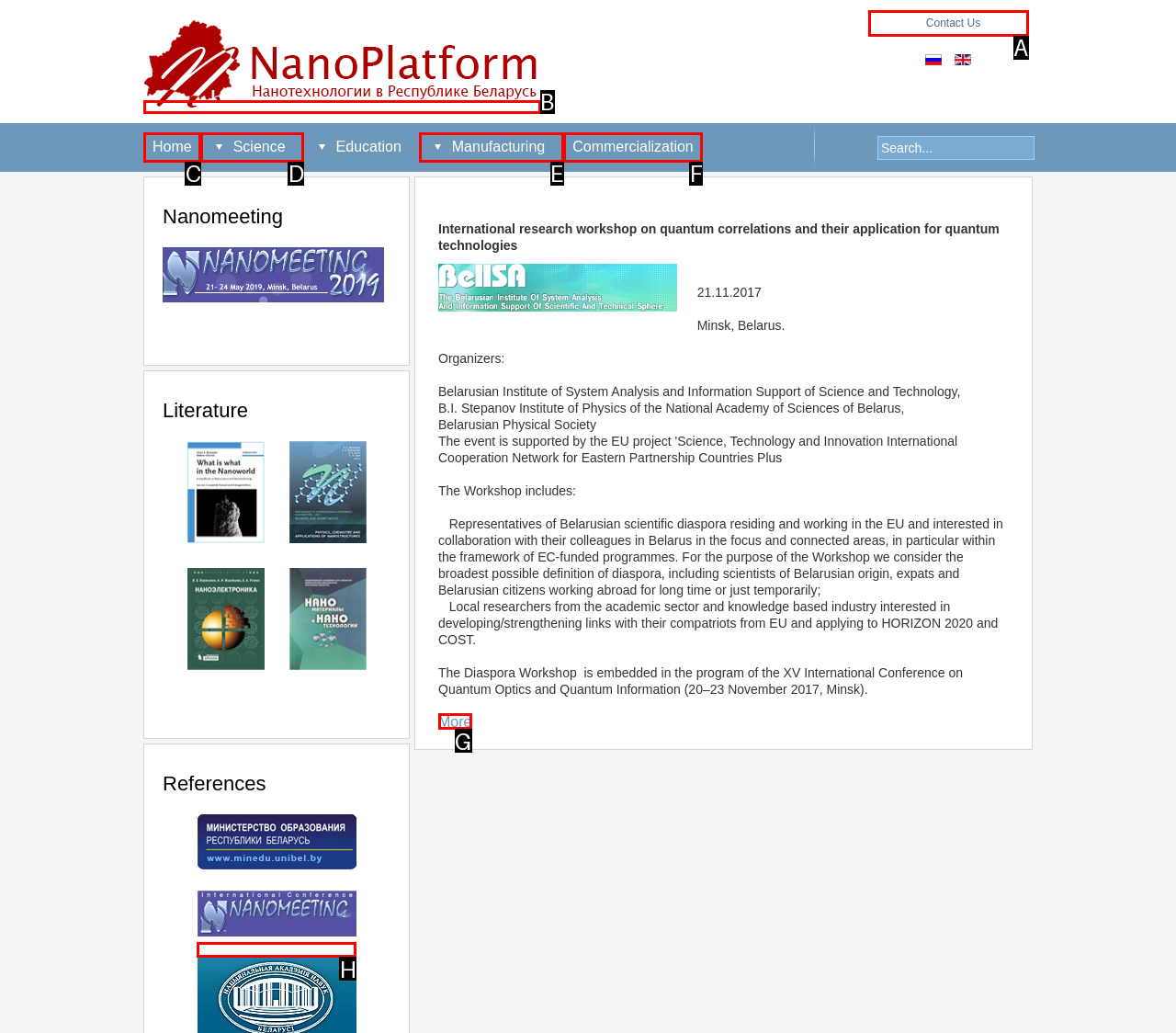Please determine which option aligns with the description: Science. Respond with the option’s letter directly from the available choices.

D